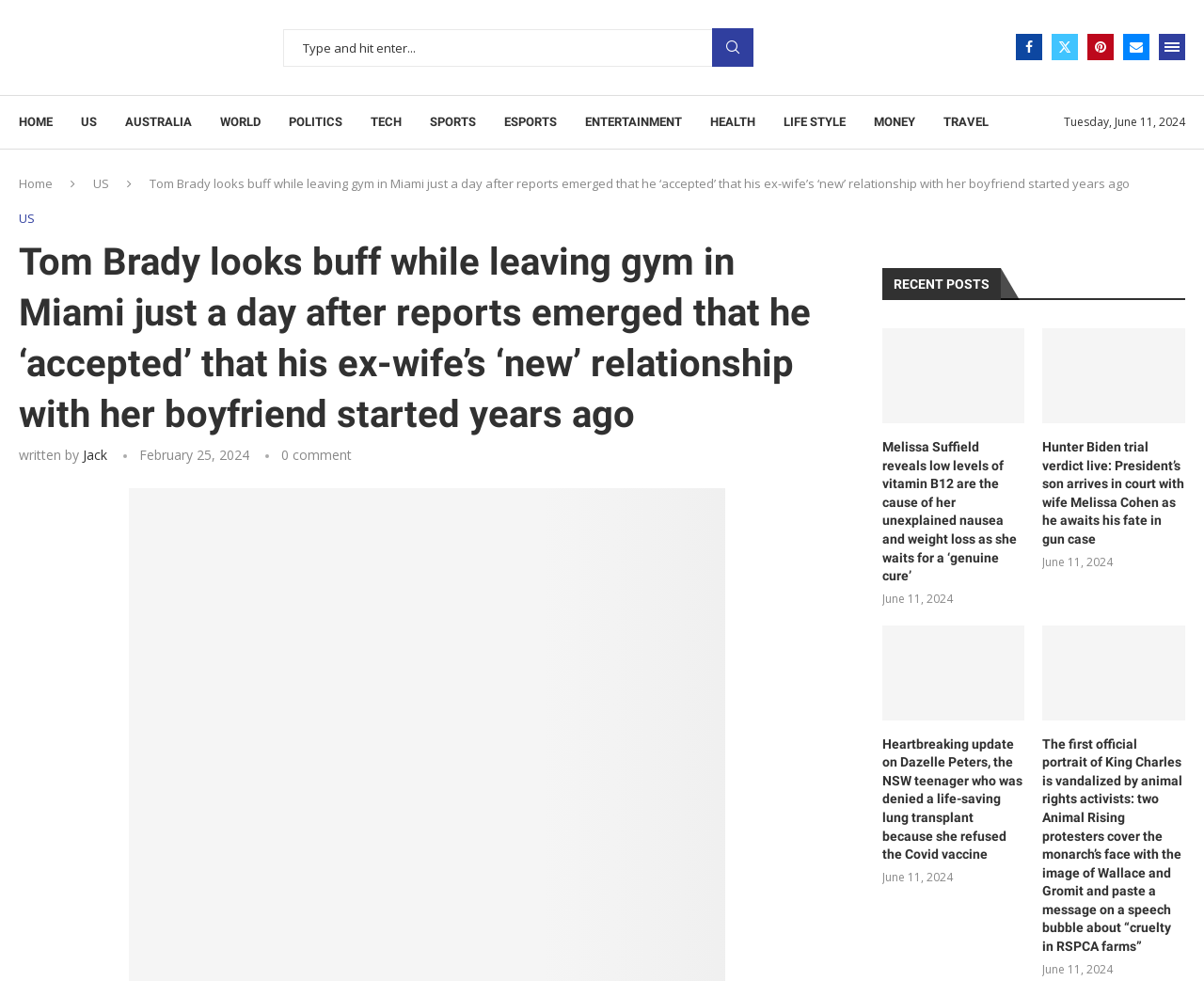Please provide the bounding box coordinates in the format (top-left x, top-left y, bottom-right x, bottom-right y). Remember, all values are floating point numbers between 0 and 1. What is the bounding box coordinate of the region described as: Life Style

[0.651, 0.098, 0.702, 0.151]